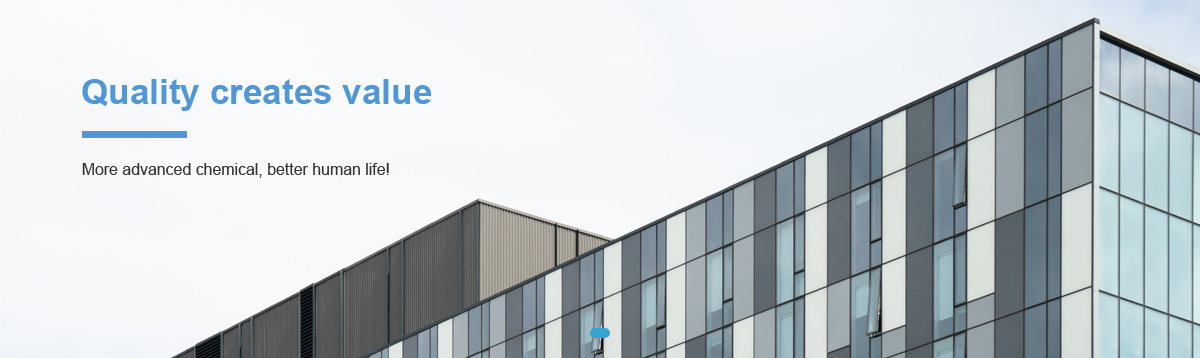Using the information in the image, could you please answer the following question in detail:
What industry is associated with the image?

The caption suggests an association with industries focused on innovation, sustainability, and enhancing human well-being, which is reinforced by the phrase 'More advanced chemical, better human life!'. This implies a connection to the chemical industry.